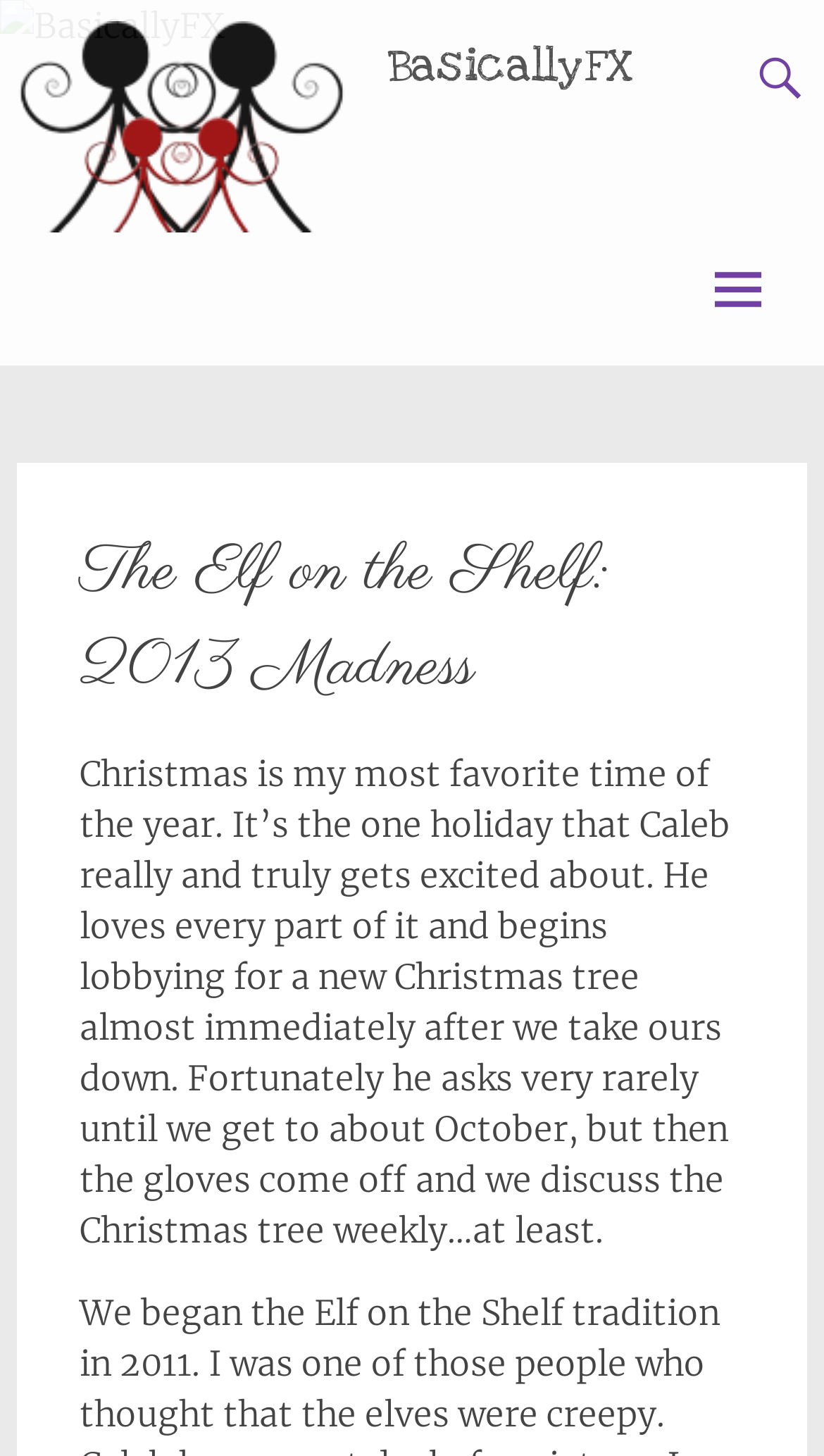Explain the contents of the webpage comprehensively.

The webpage is about a personal blog post titled "The Elf on the Shelf: 2013 Madness" on a website called "BasicallyFX". At the top left corner, there is a logo image of "BasicallyFX" with a link to the website's homepage. Next to the logo, there is a heading element with the same text "BasicallyFX". 

On the top right side, there is a link to "Skip to content". Below the logo and the heading, there is a large banner image that spans the entire width of the page, taking up about 17% of the page's height. 

Within the banner image, there is a header section that contains the title of the blog post "The Elf on the Shelf: 2013 Madness". Below the title, there is a block of text that describes the author's favorite holiday, Christmas, and how their child, Caleb, gets excited about it. The text also mentions Caleb's enthusiasm for a new Christmas tree and how he starts asking for one as early as October.